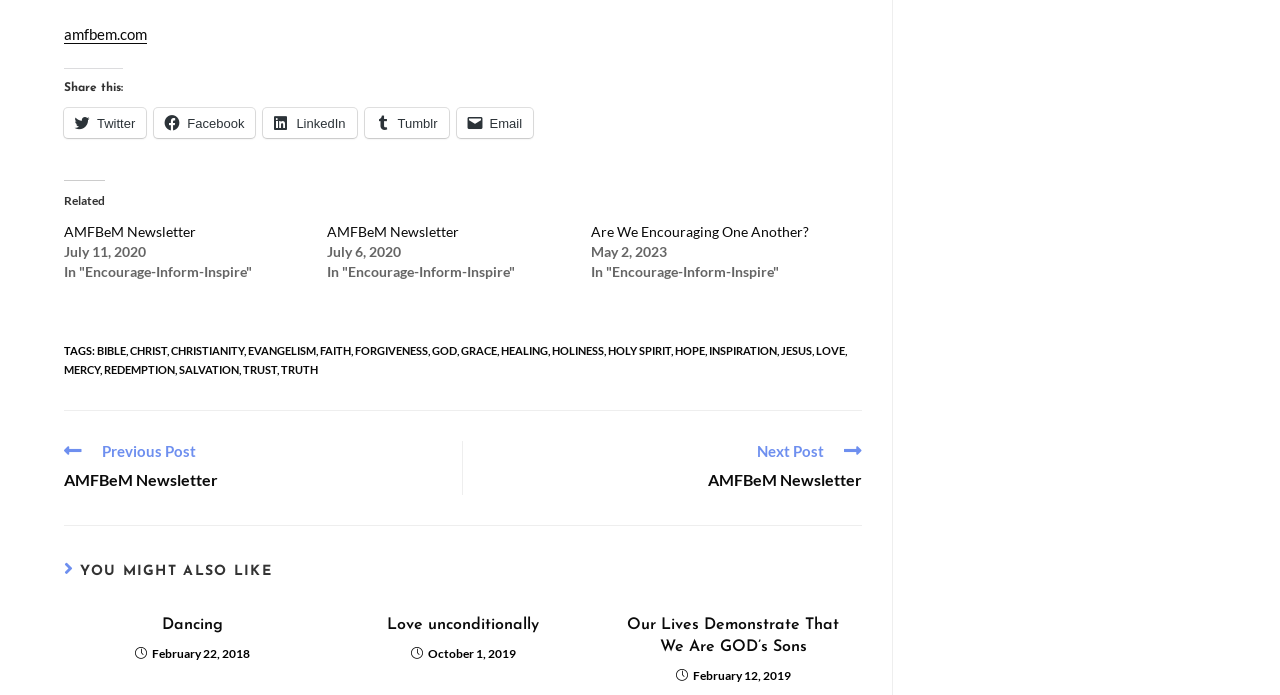Locate the bounding box coordinates of the element that should be clicked to execute the following instruction: "Share on Twitter".

[0.05, 0.155, 0.114, 0.198]